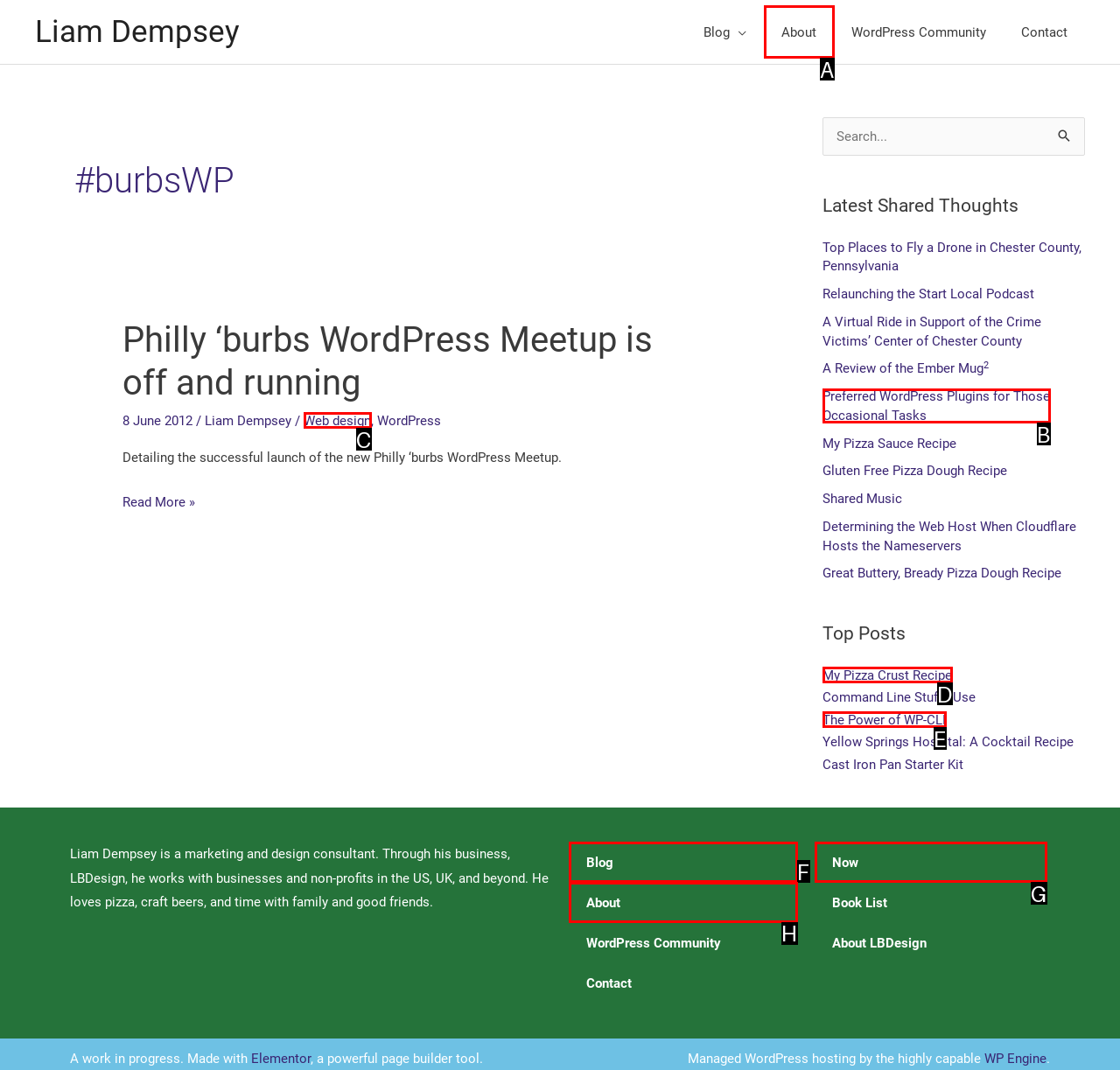Identify which lettered option completes the task: Check the 'NEWS HOME' section. Provide the letter of the correct choice.

None